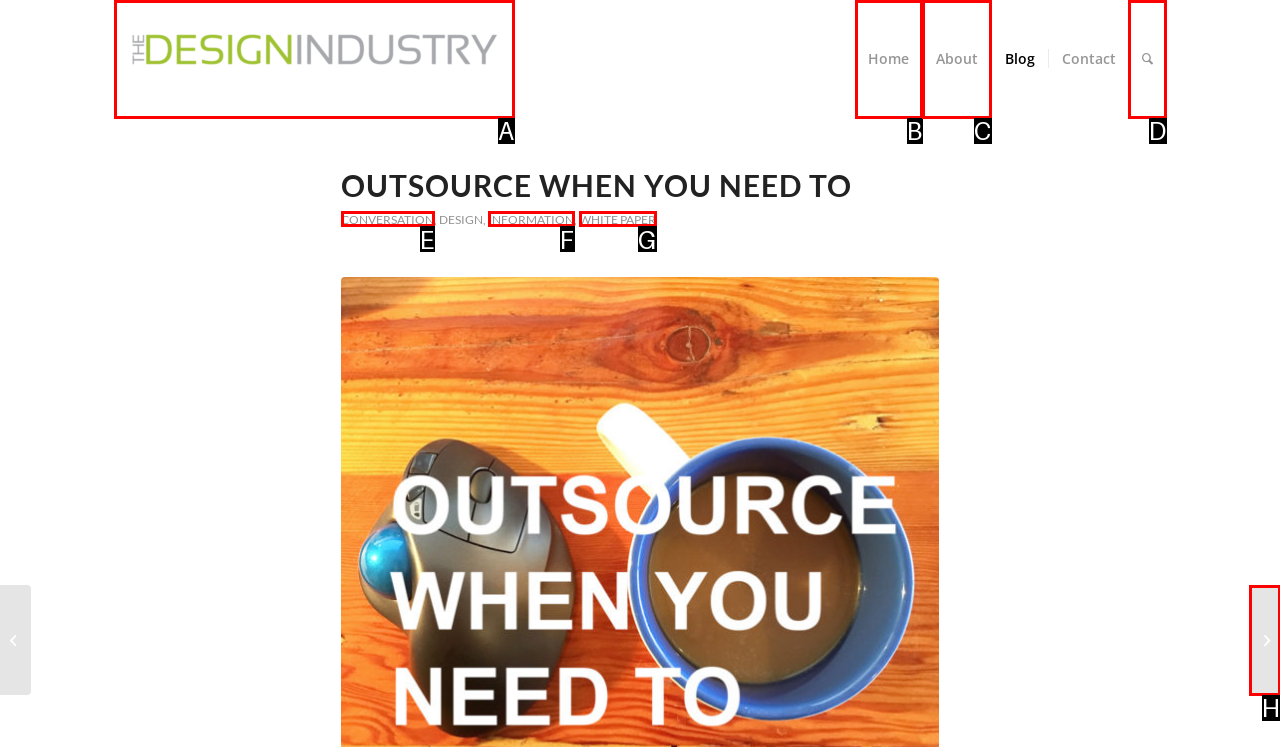Identify the letter of the UI element I need to click to carry out the following instruction: search for something

D